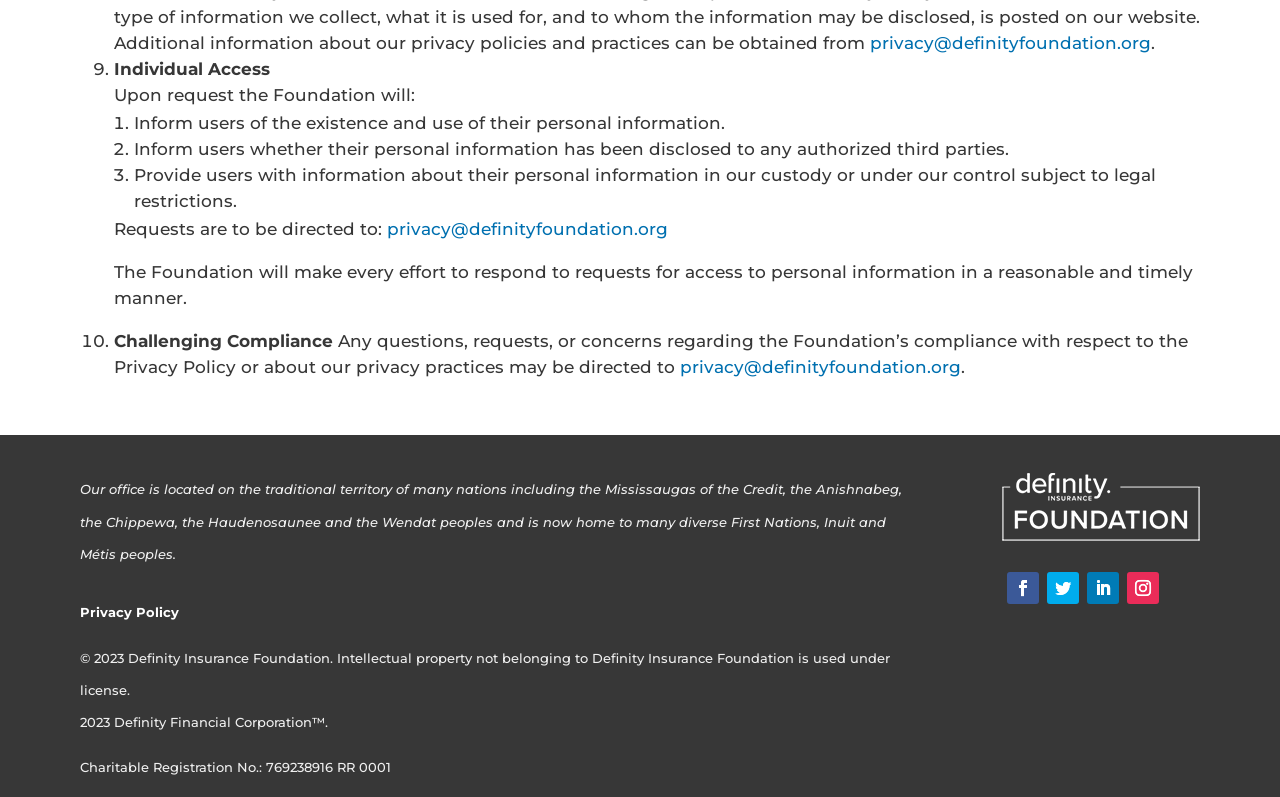Please use the details from the image to answer the following question comprehensively:
What is the purpose of the 'Challenging Compliance' section?

The 'Challenging Compliance' section is where any questions, requests, or concerns regarding the Foundation’s compliance with respect to the Privacy Policy or about their privacy practices may be directed to 'privacy@definityfoundation.org'.